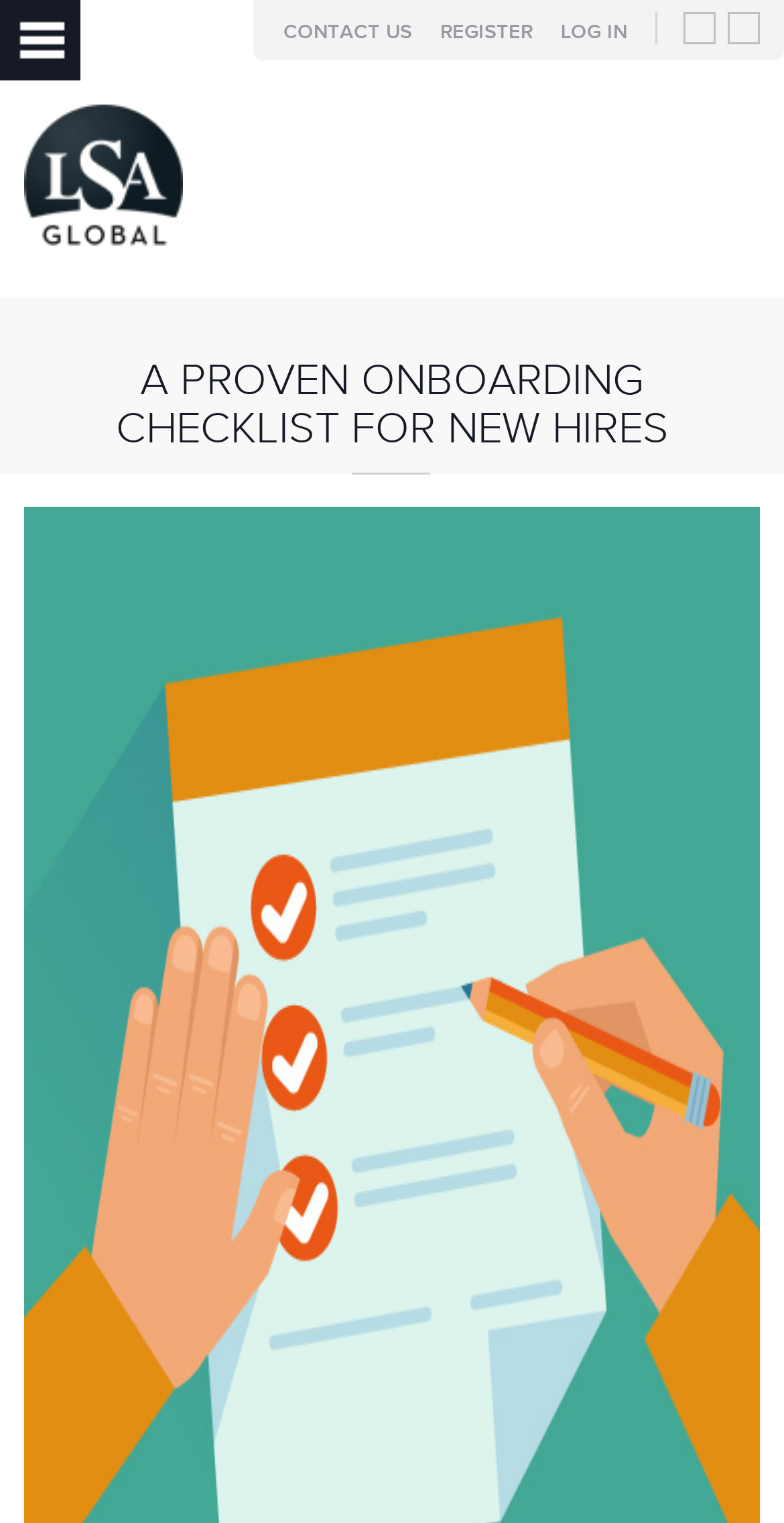Please respond to the question with a concise word or phrase:
How many login/register options are available?

2